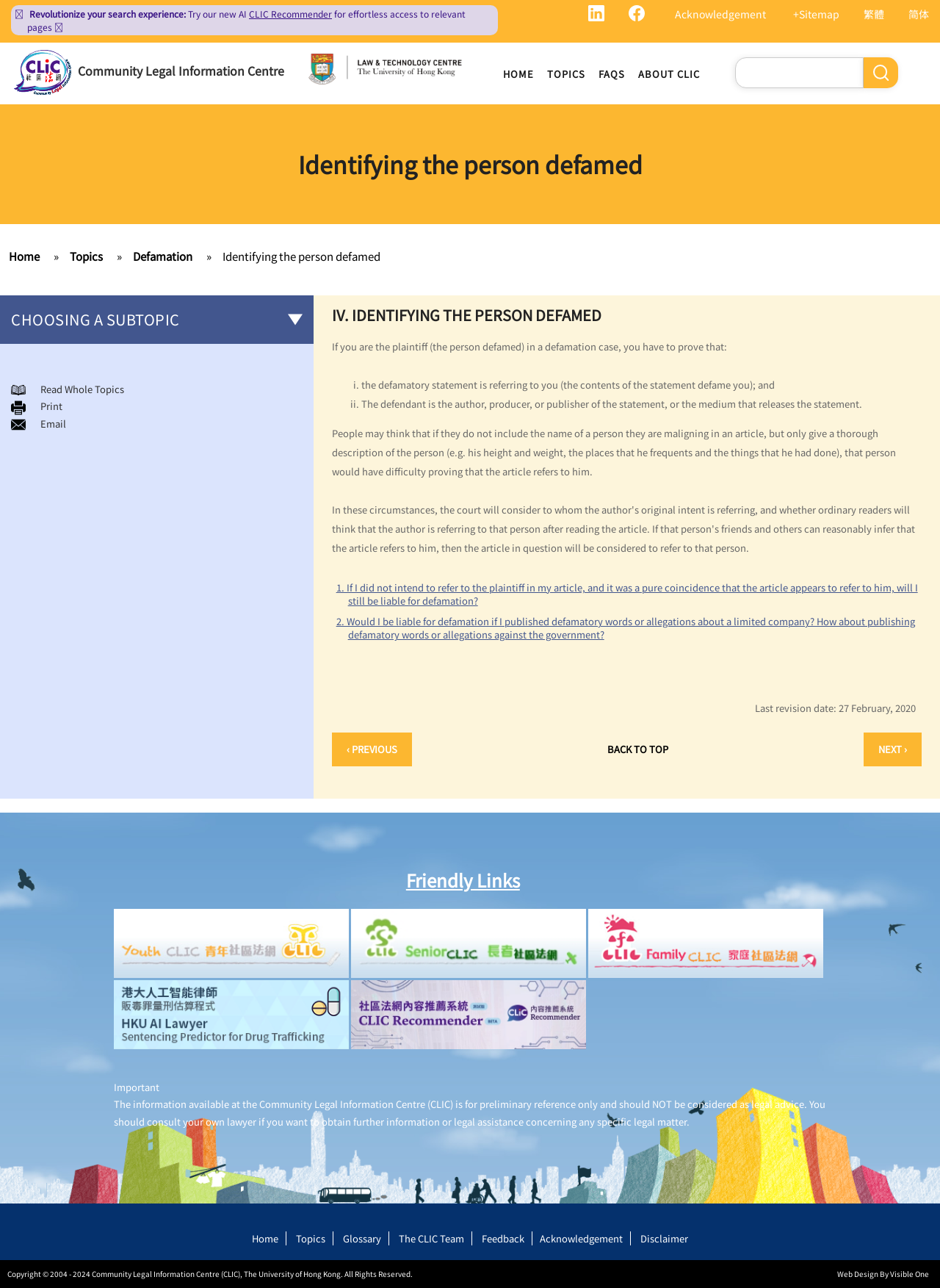Provide the bounding box coordinates, formatted as (top-left x, top-left y, bottom-right x, bottom-right y), with all values being floating point numbers between 0 and 1. Identify the bounding box of the UI element that matches the description: Infographics

None